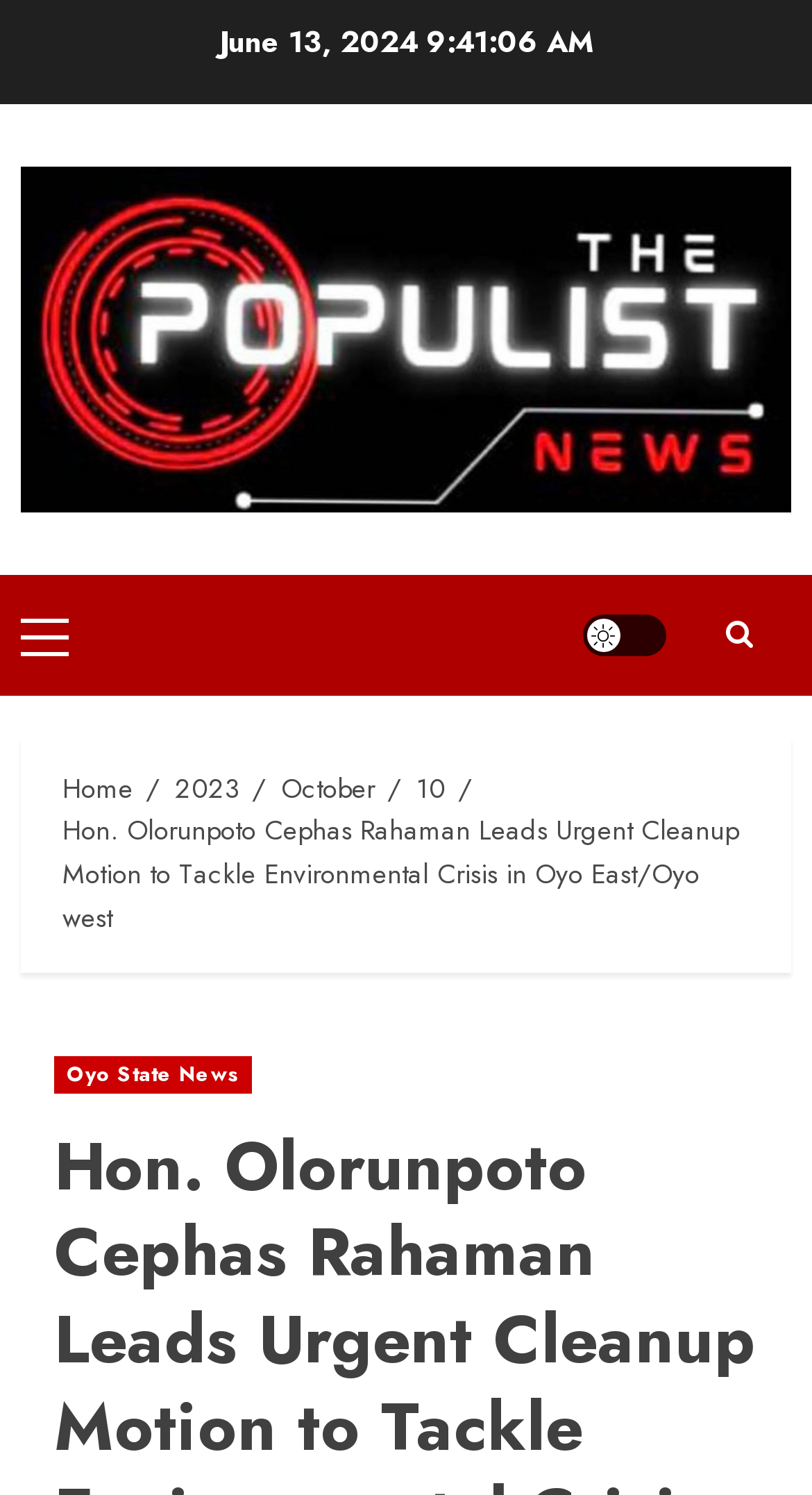Provide the bounding box coordinates of the HTML element this sentence describes: "social media". The bounding box coordinates consist of four float numbers between 0 and 1, i.e., [left, top, right, bottom].

None